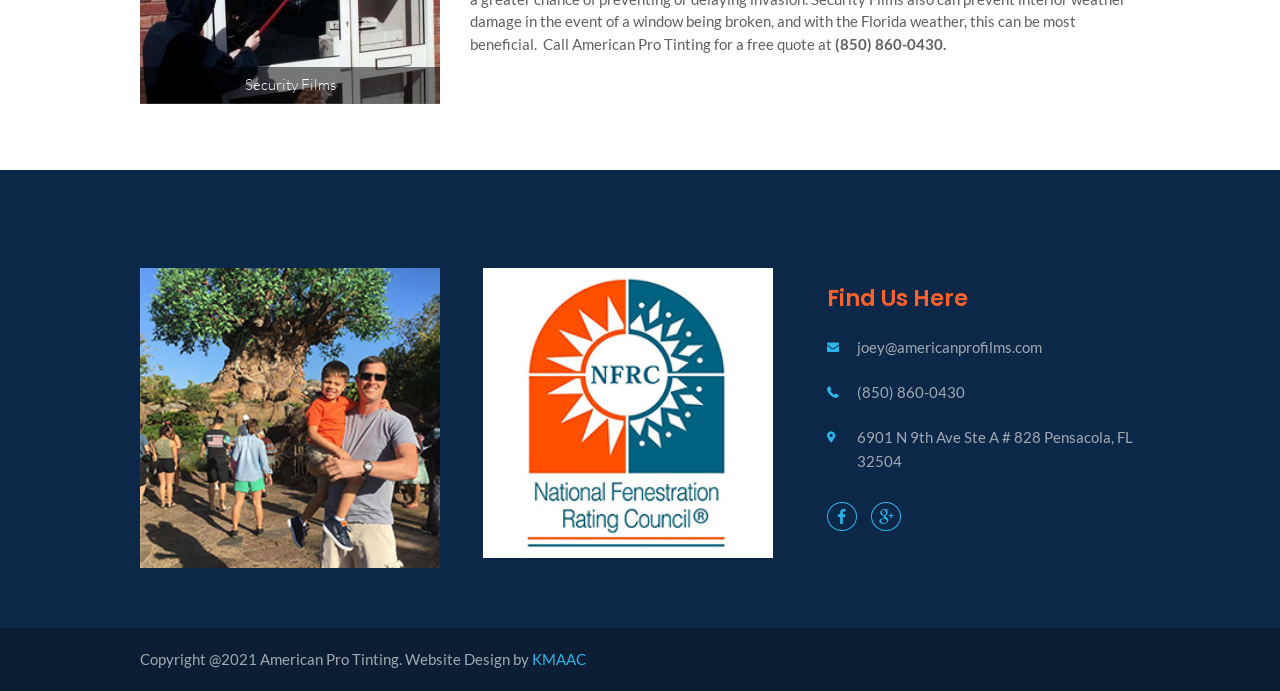For the element described, predict the bounding box coordinates as (top-left x, top-left y, bottom-right x, bottom-right y). All values should be between 0 and 1. Element description: (850) 860-0430

[0.669, 0.555, 0.754, 0.581]